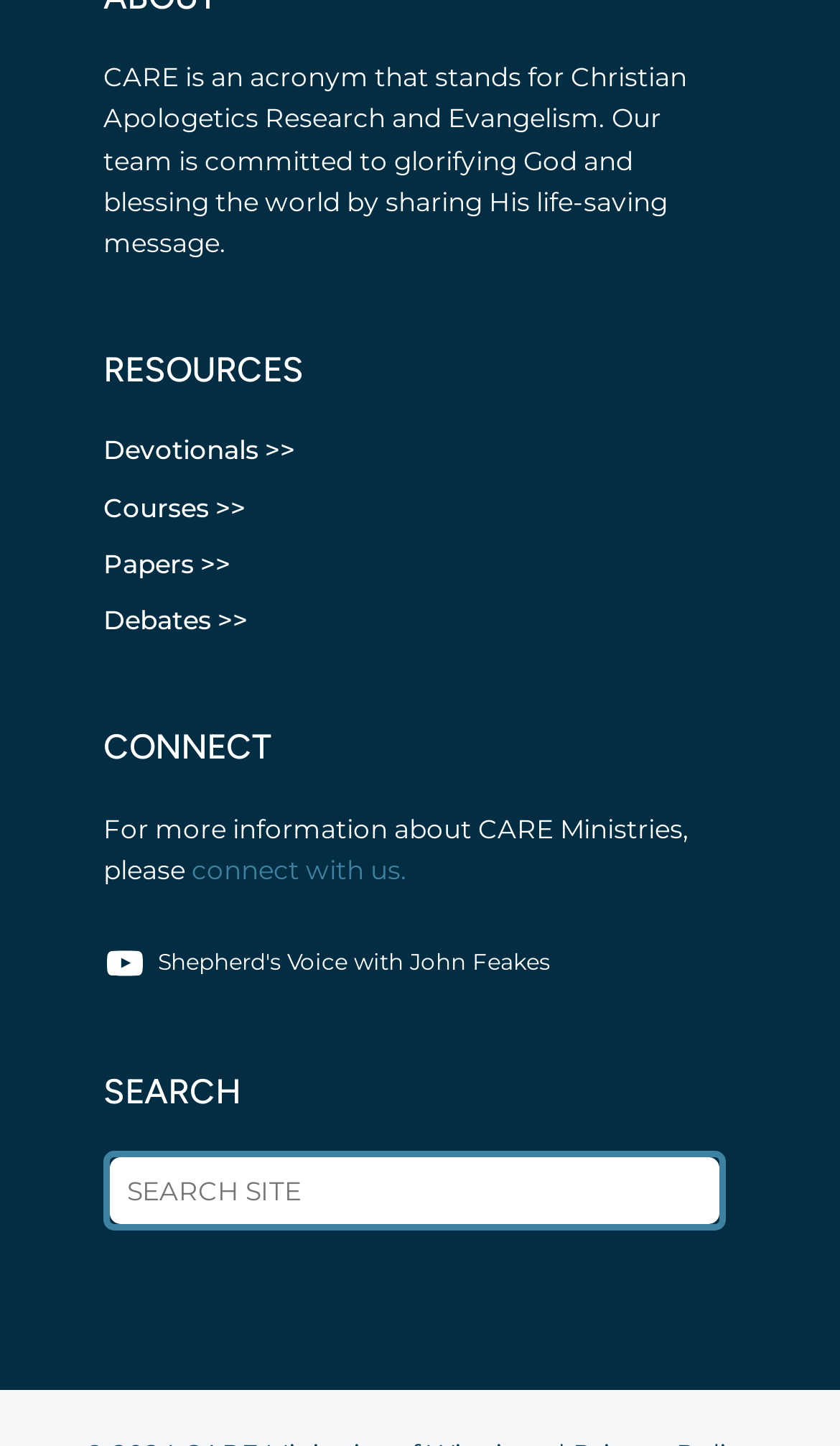What does CARE stand for?
Based on the image, respond with a single word or phrase.

Christian Apologetics Research and Evangelism